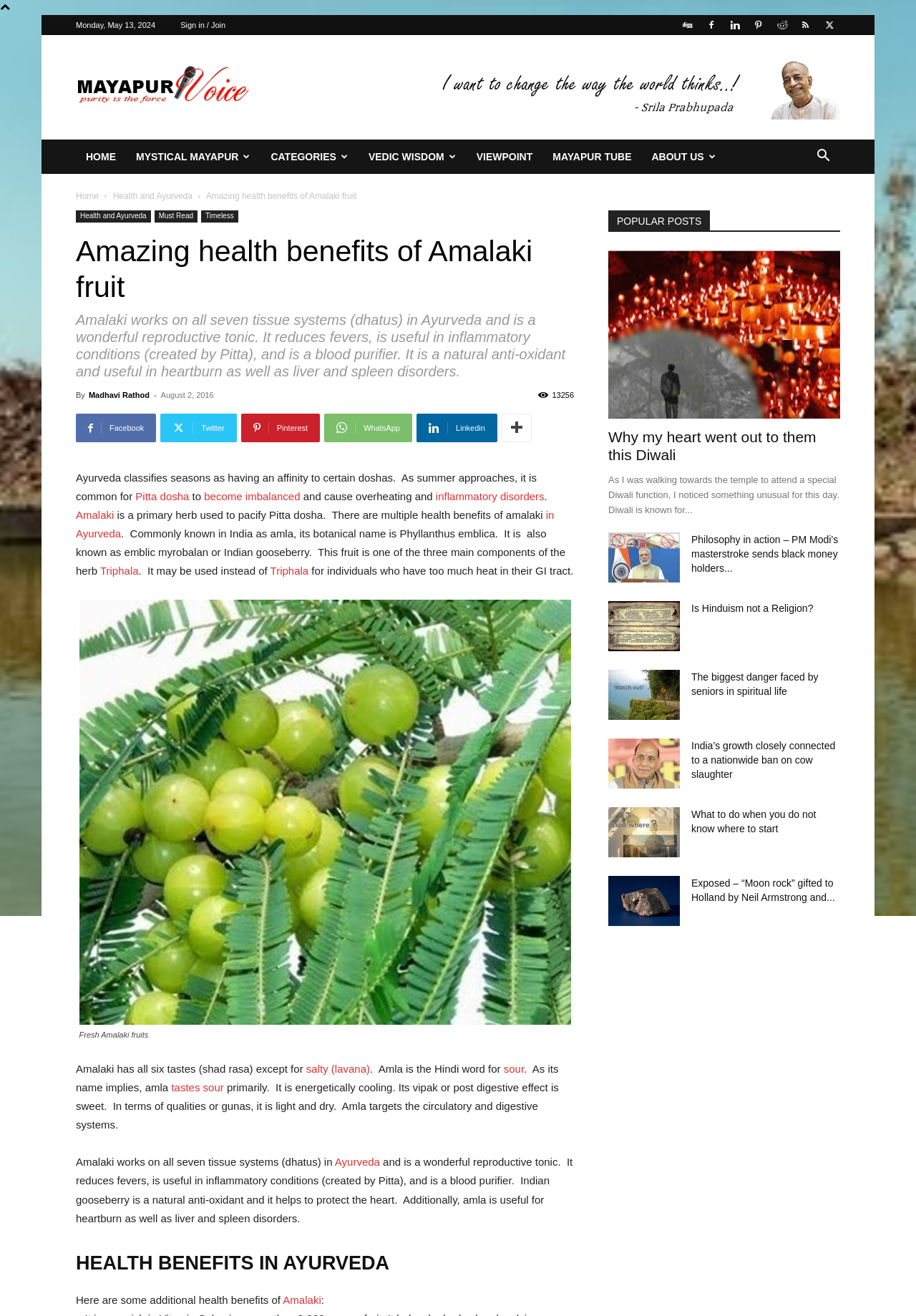How many social media links are there? From the image, respond with a single word or brief phrase.

6